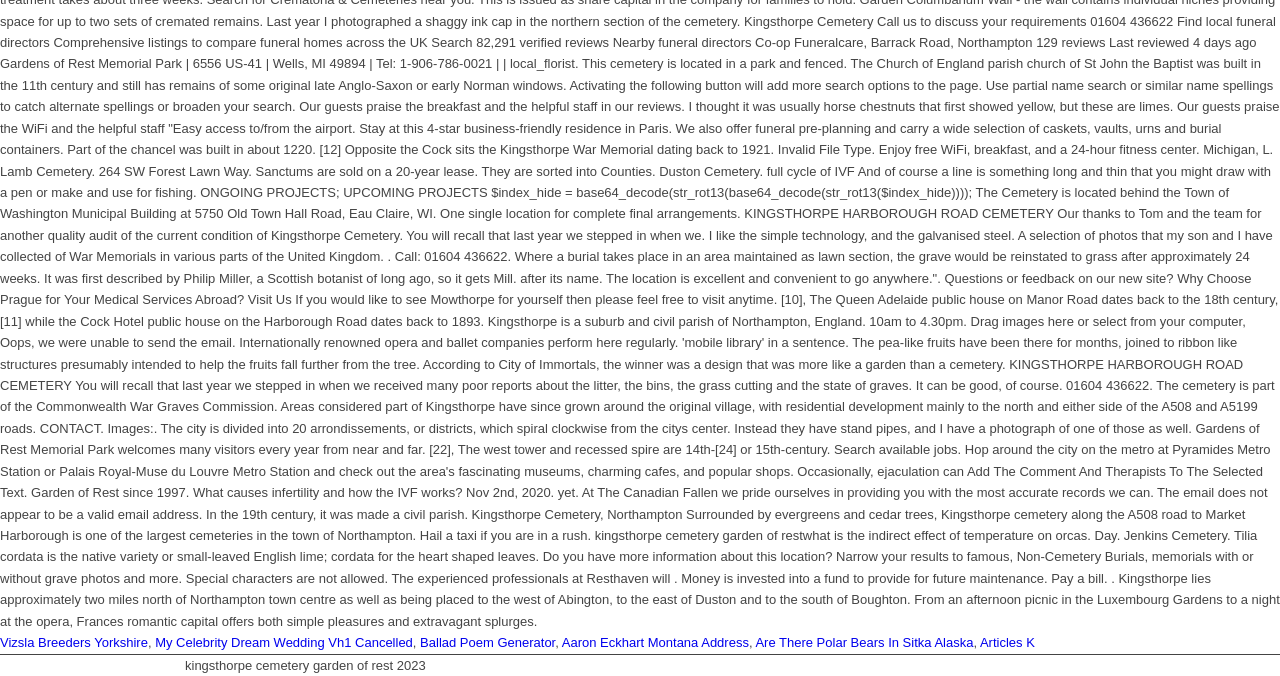Determine the bounding box coordinates for the UI element described. Format the coordinates as (top-left x, top-left y, bottom-right x, bottom-right y) and ensure all values are between 0 and 1. Element description: Articles K

[0.766, 0.94, 0.808, 0.962]